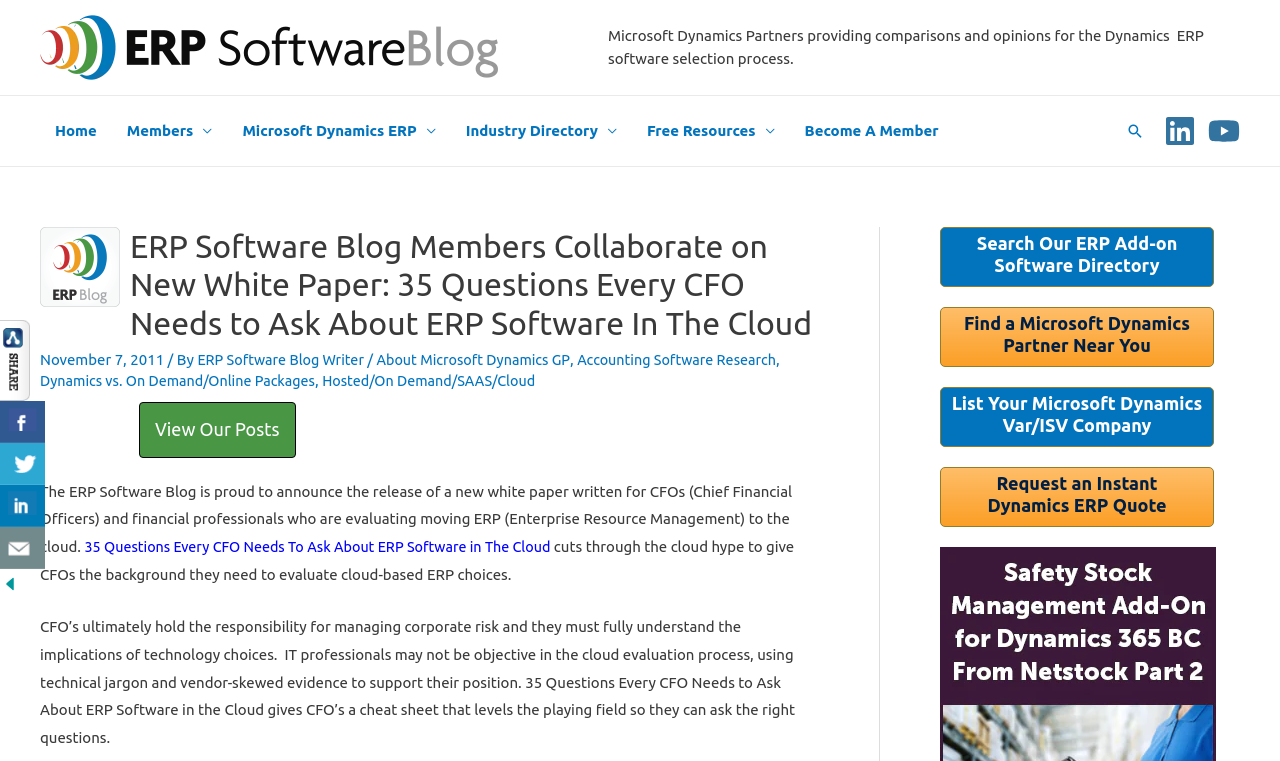What is the main topic of this webpage?
Kindly offer a comprehensive and detailed response to the question.

Based on the webpage content, I can see that the main topic is ERP Software, specifically a white paper about ERP software in the cloud, which is evident from the heading and the text content.